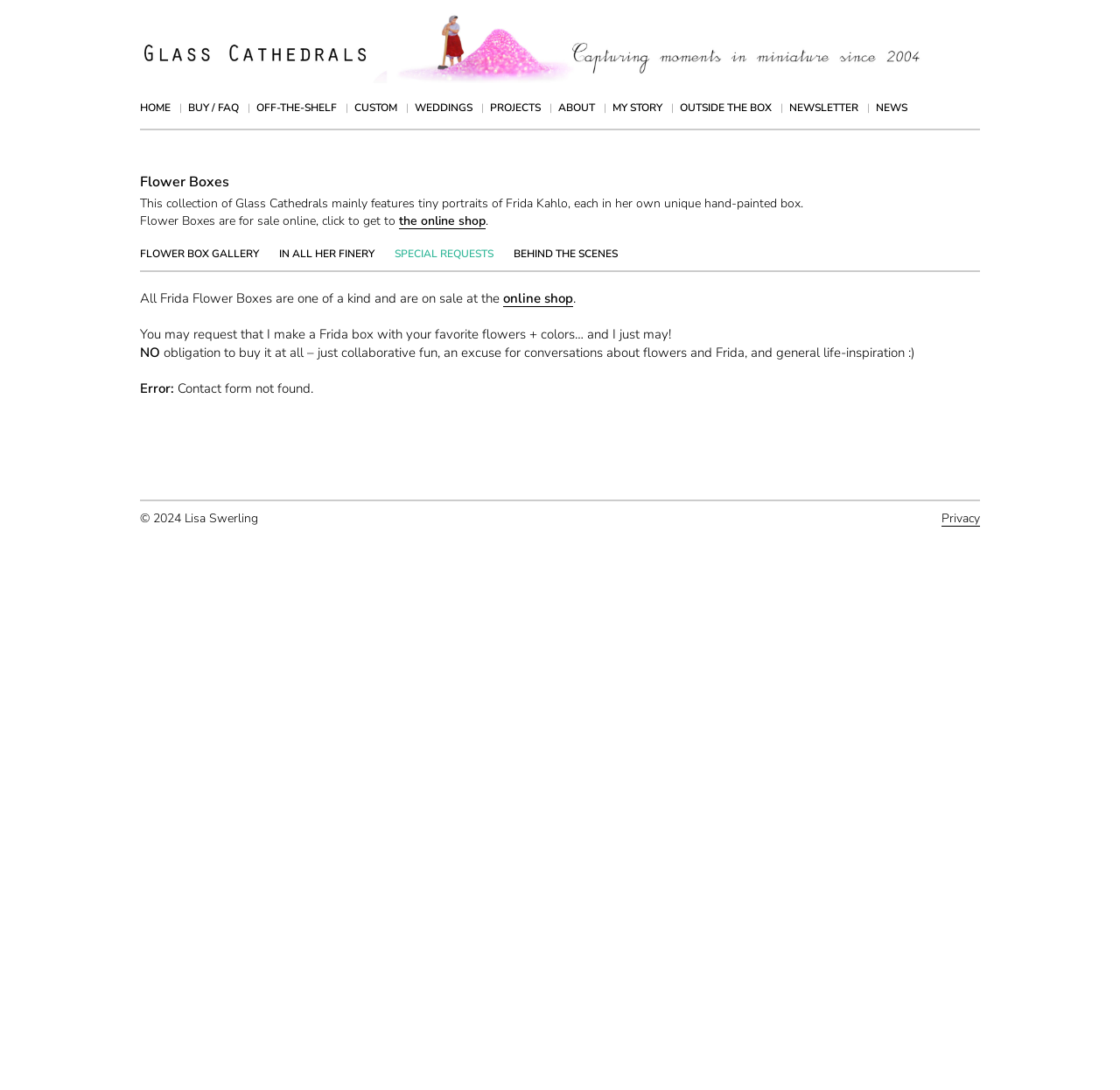What is the name of the artist behind the Glass Cathedrals?
Can you offer a detailed and complete answer to this question?

I found the artist's name at the bottom of the webpage, which states '© 2024 Lisa Swerling'. This indicates that the artist behind the Glass Cathedrals is Lisa Swerling.